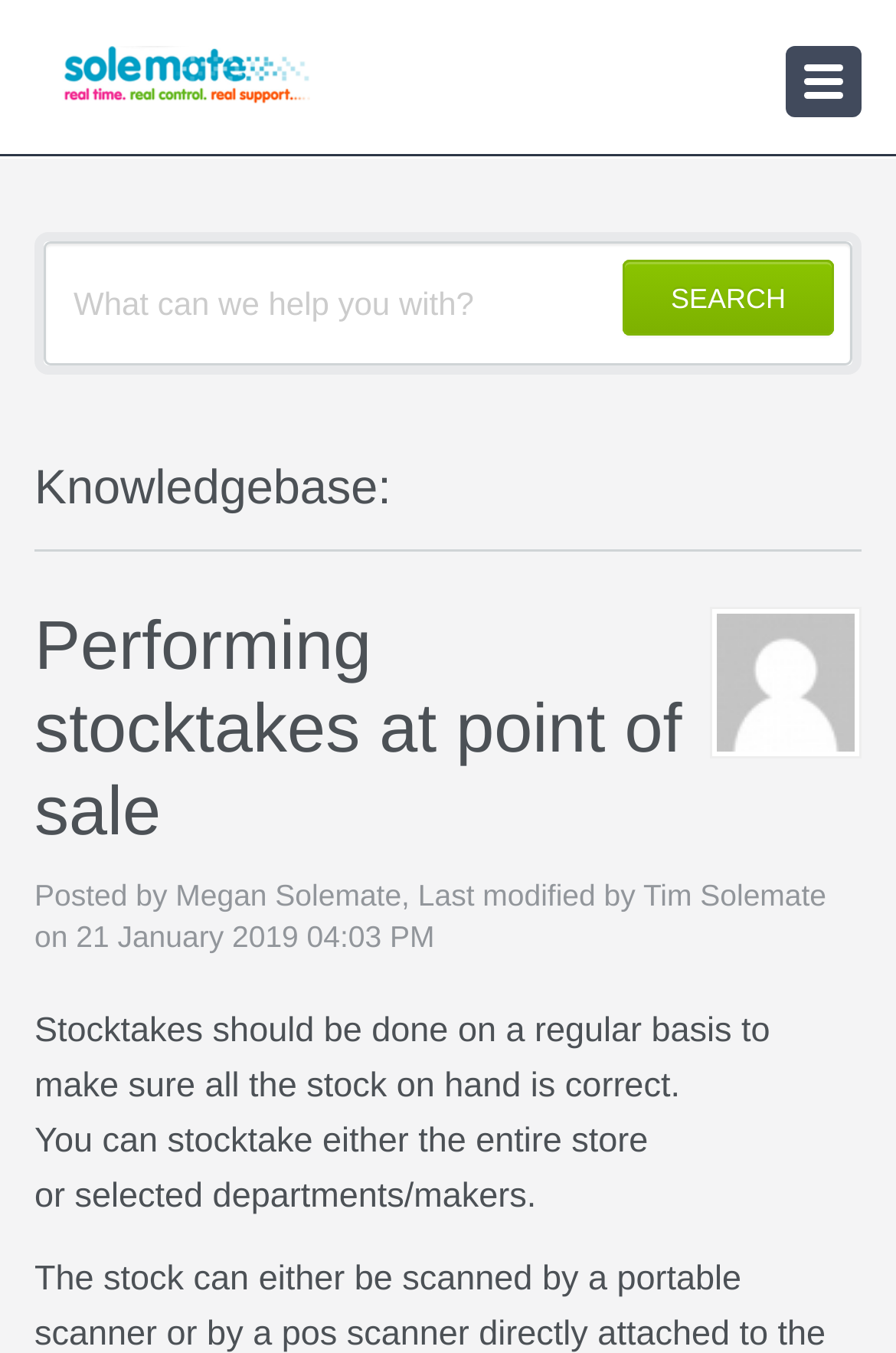Use a single word or phrase to answer the question: What is the purpose of the textbox?

Search